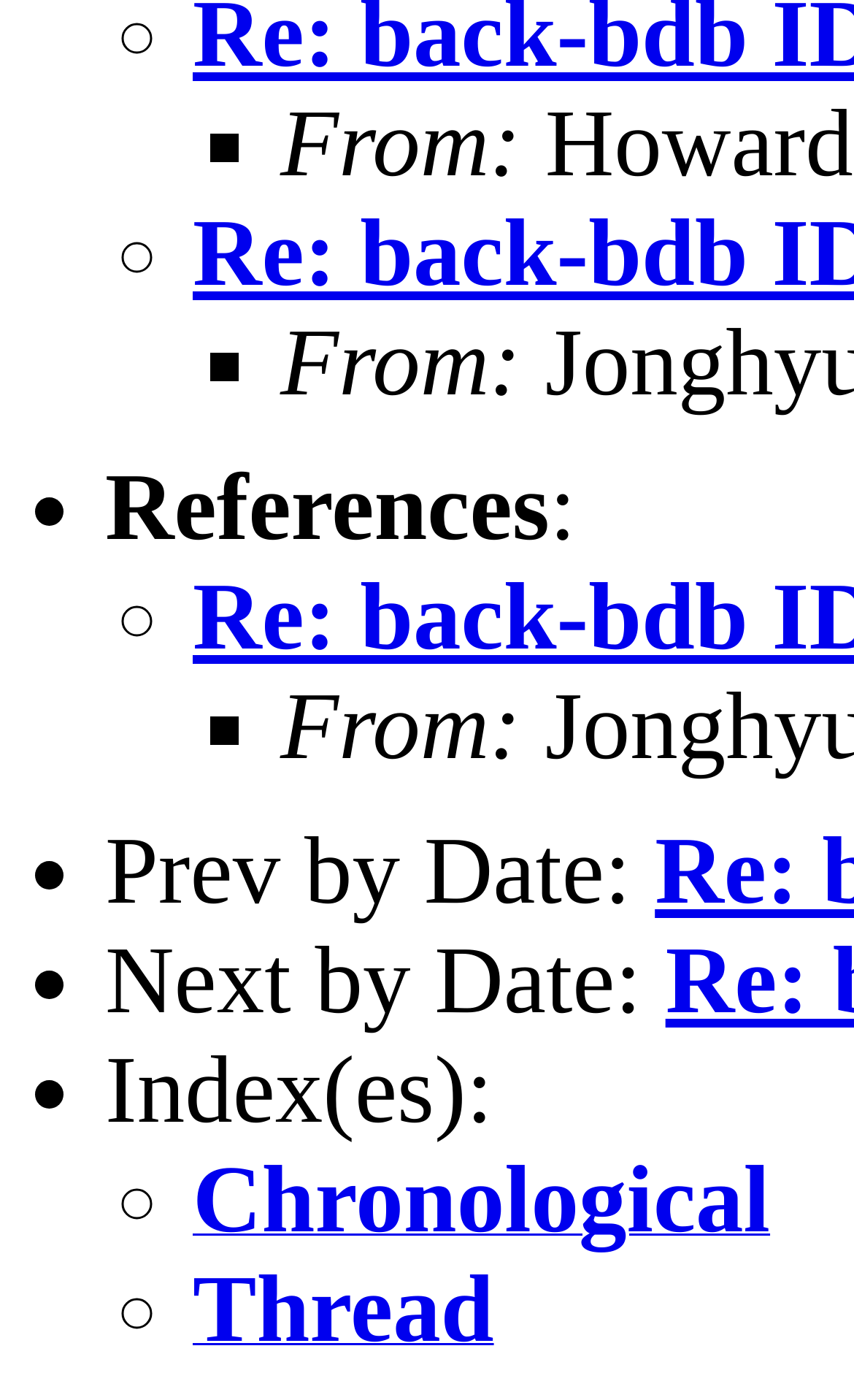Using the description "Chronological", locate and provide the bounding box of the UI element.

[0.226, 0.859, 0.902, 0.886]